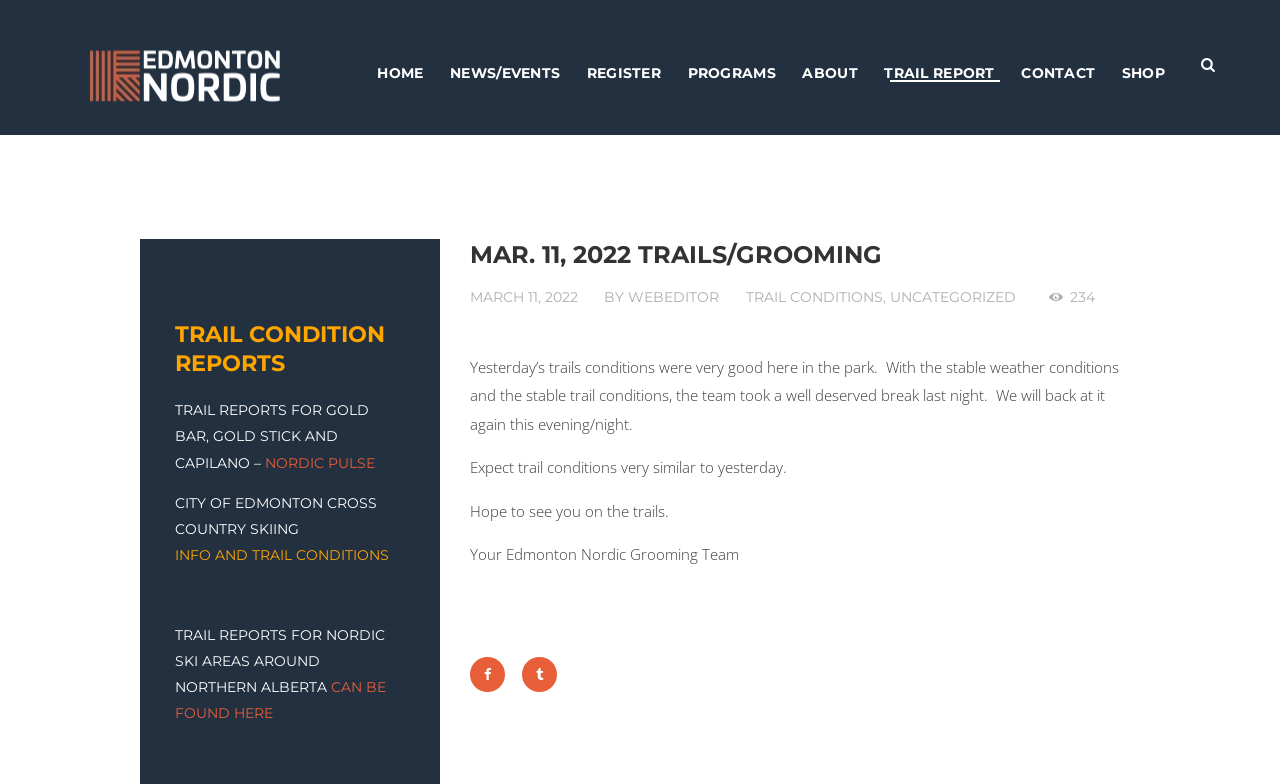What is the current trail condition?
Please look at the screenshot and answer in one word or a short phrase.

Very good